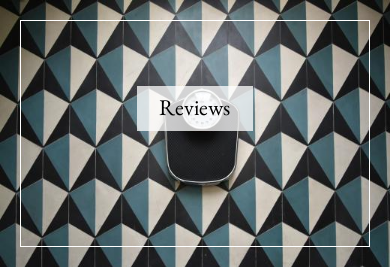Elaborate on the contents of the image in a comprehensive manner.

The image features a stylish, geometric tiled floor, showcasing a pattern of blue and black triangular shapes that create a visually striking design. At the center of the composition, a sleek, modern object—likely a piece of decor or equipment—sits atop the tiles, contributing to the contemporary aesthetic. Overlaying this captivating backdrop is the word "Reviews," presented in an elegant font within a white box, suggesting a focus on customer feedback or testimonials. This combination of artistic flooring and the review prompt reflects a sophisticated ambiance, potentially related to a boutique hotel or upscale venue.